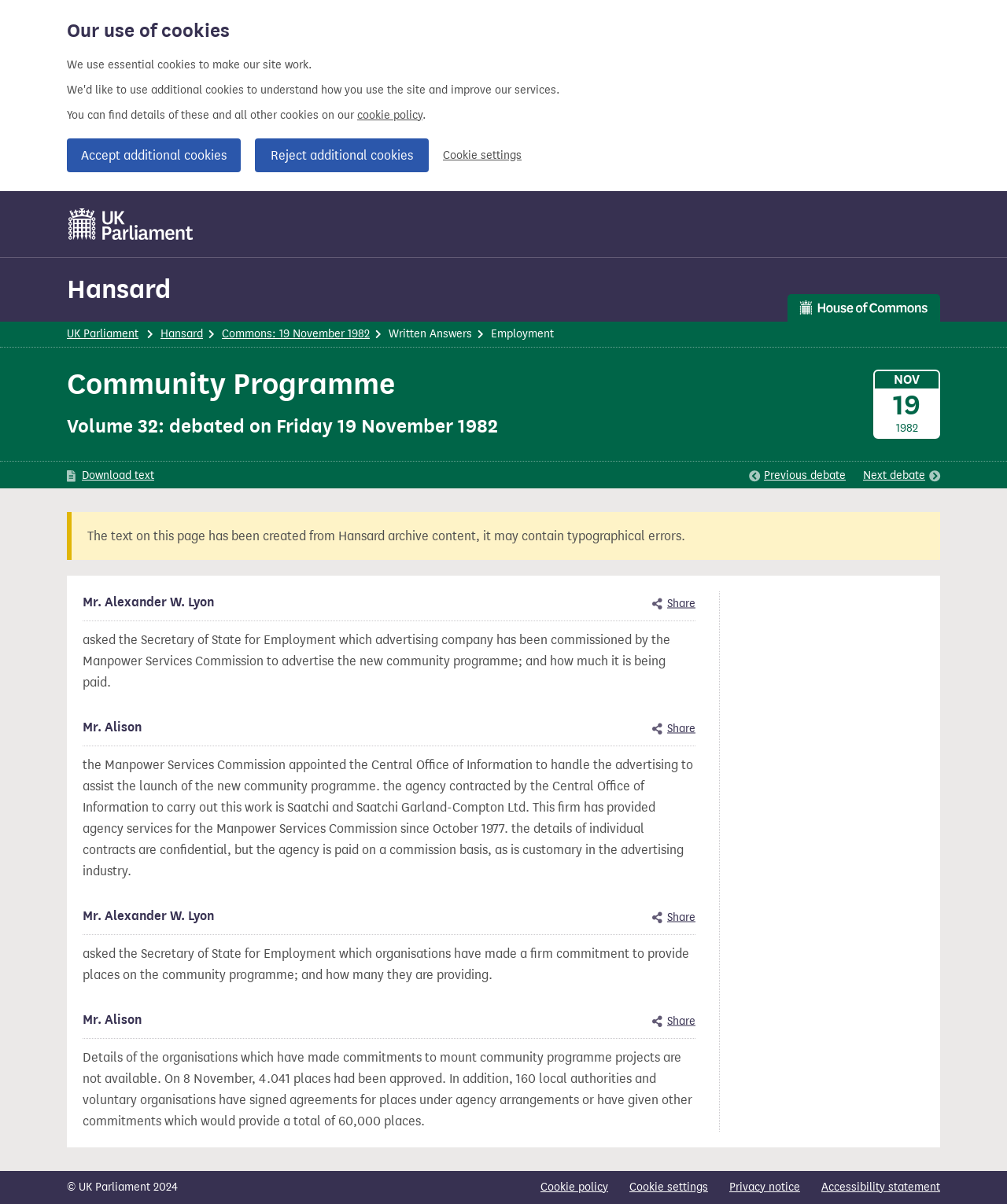Find and indicate the bounding box coordinates of the region you should select to follow the given instruction: "Go to UK Parliament homepage".

[0.066, 0.172, 0.194, 0.201]